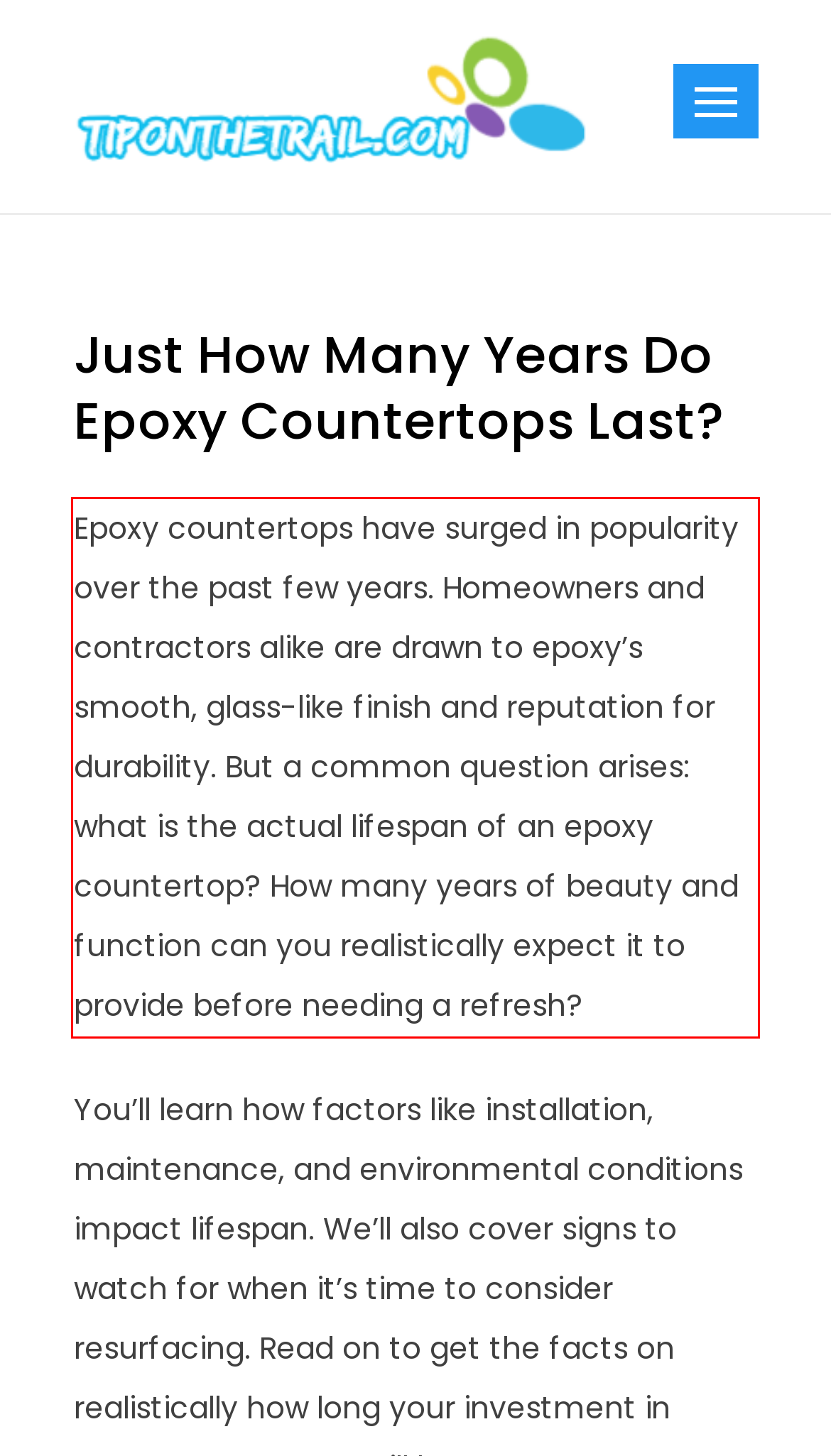In the given screenshot, locate the red bounding box and extract the text content from within it.

Epoxy countertops have surged in popularity over the past few years. Homeowners and contractors alike are drawn to epoxy’s smooth, glass-like finish and reputation for durability. But a common question arises: what is the actual lifespan of an epoxy countertop? How many years of beauty and function can you realistically expect it to provide before needing a refresh?